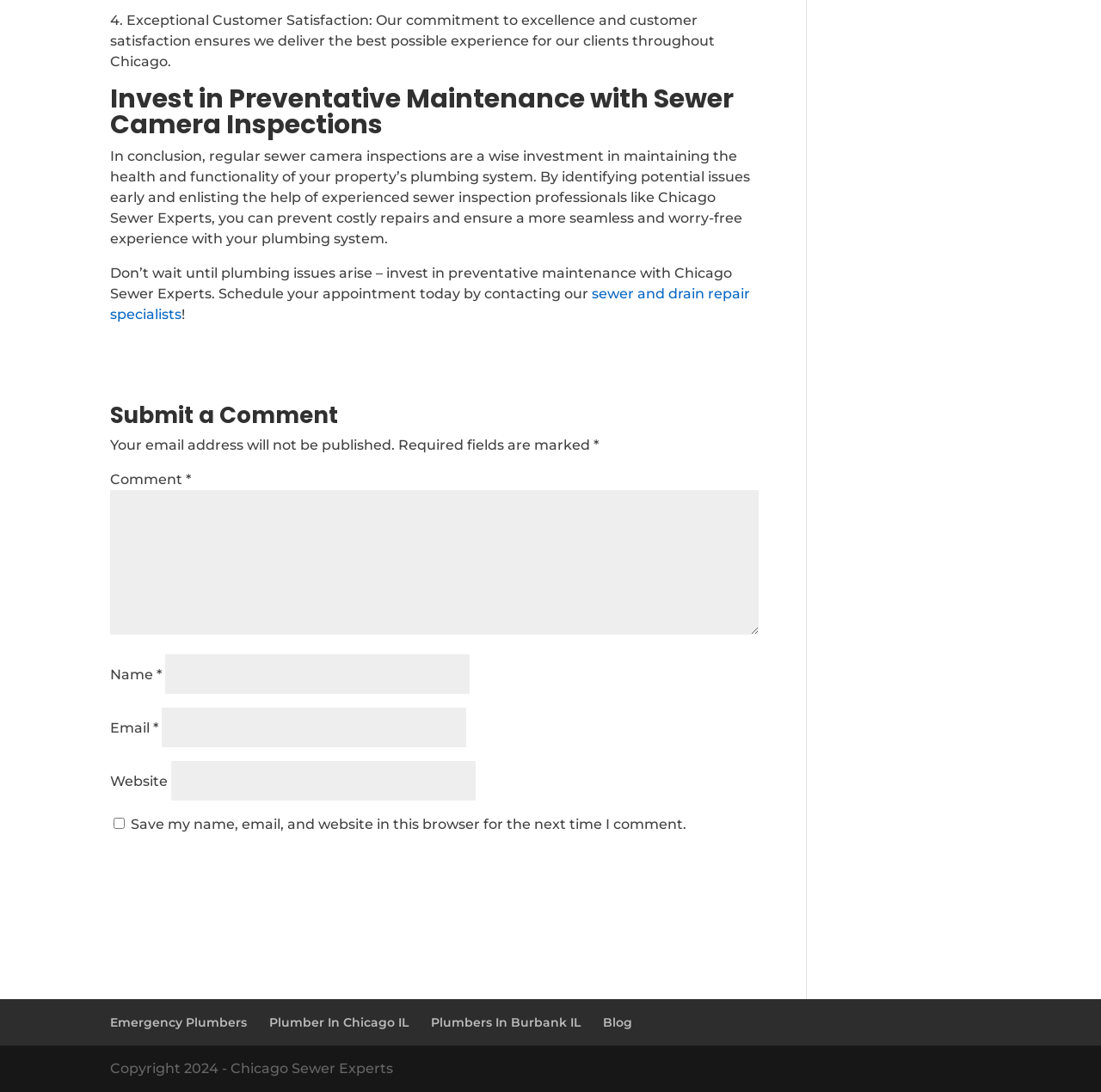What is the purpose of regular sewer camera inspections?
Based on the visual content, answer with a single word or a brief phrase.

Prevent costly repairs